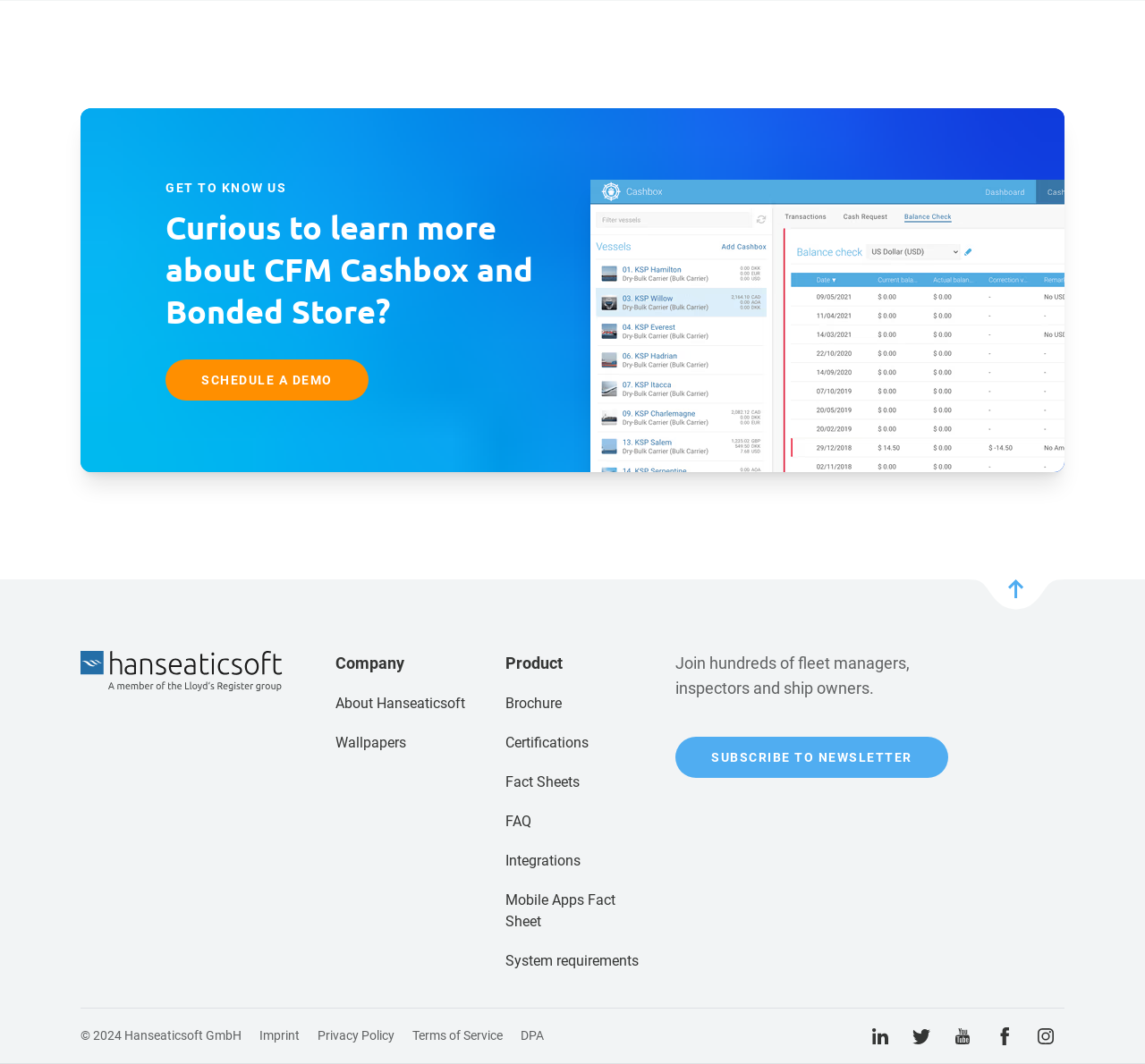What is the year of copyright?
Please use the image to provide an in-depth answer to the question.

I found the copyright symbol at the bottom of the webpage, followed by the year '2024'.